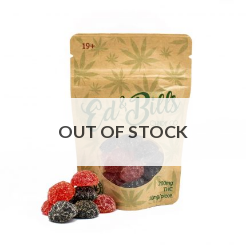Respond to the question below with a single word or phrase:
What is the minimum age requirement for the product?

19